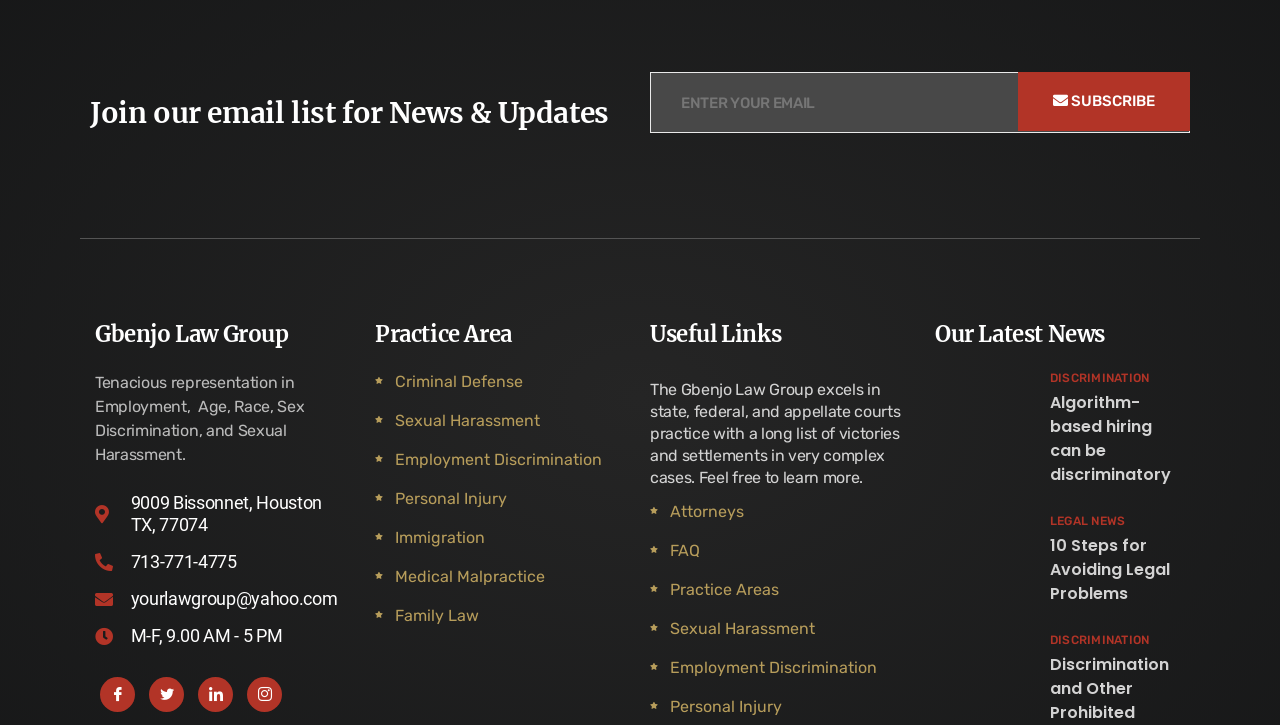Pinpoint the bounding box coordinates of the clickable element to carry out the following instruction: "Subscribe to the email list."

[0.796, 0.099, 0.93, 0.181]